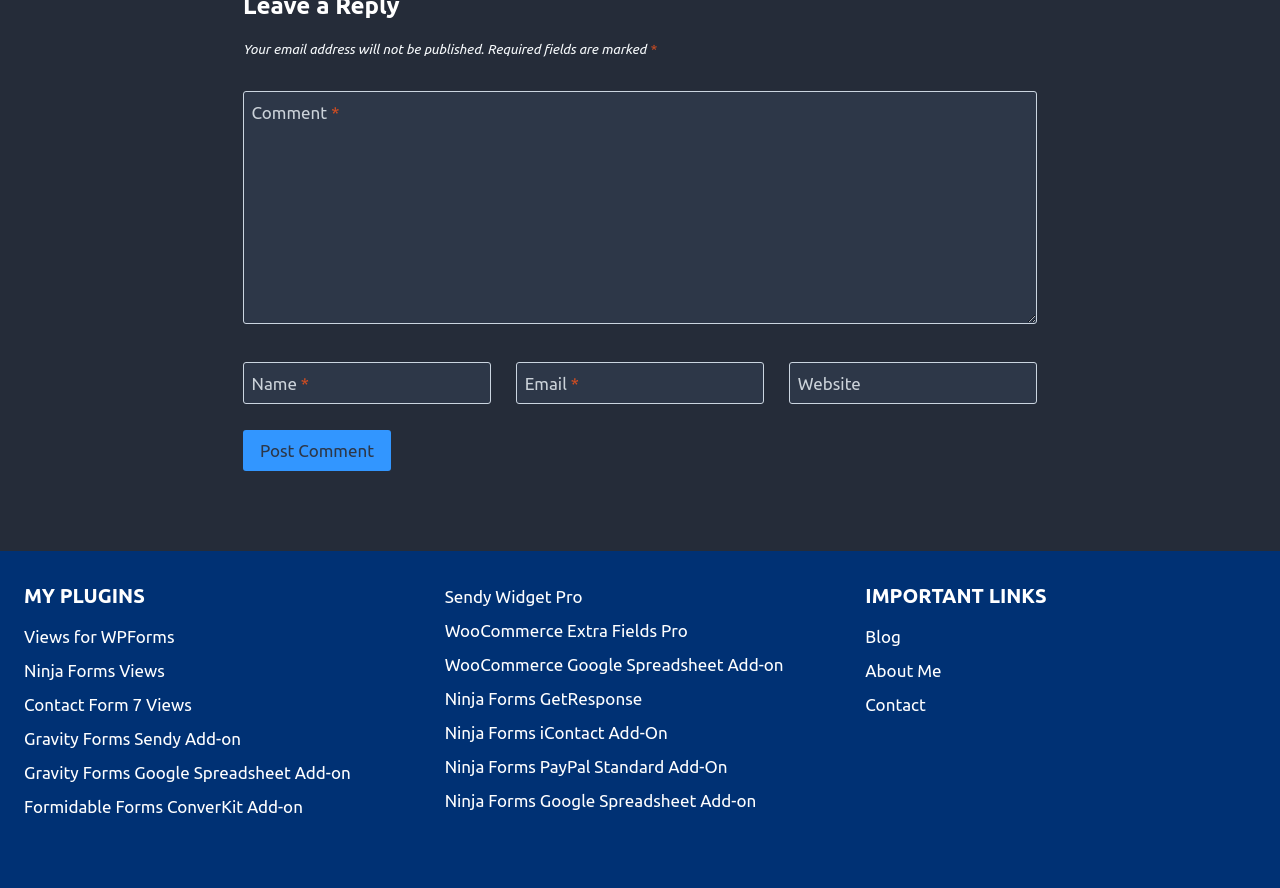How many links are there under 'MY PLUGINS'?
Based on the image, respond with a single word or phrase.

6